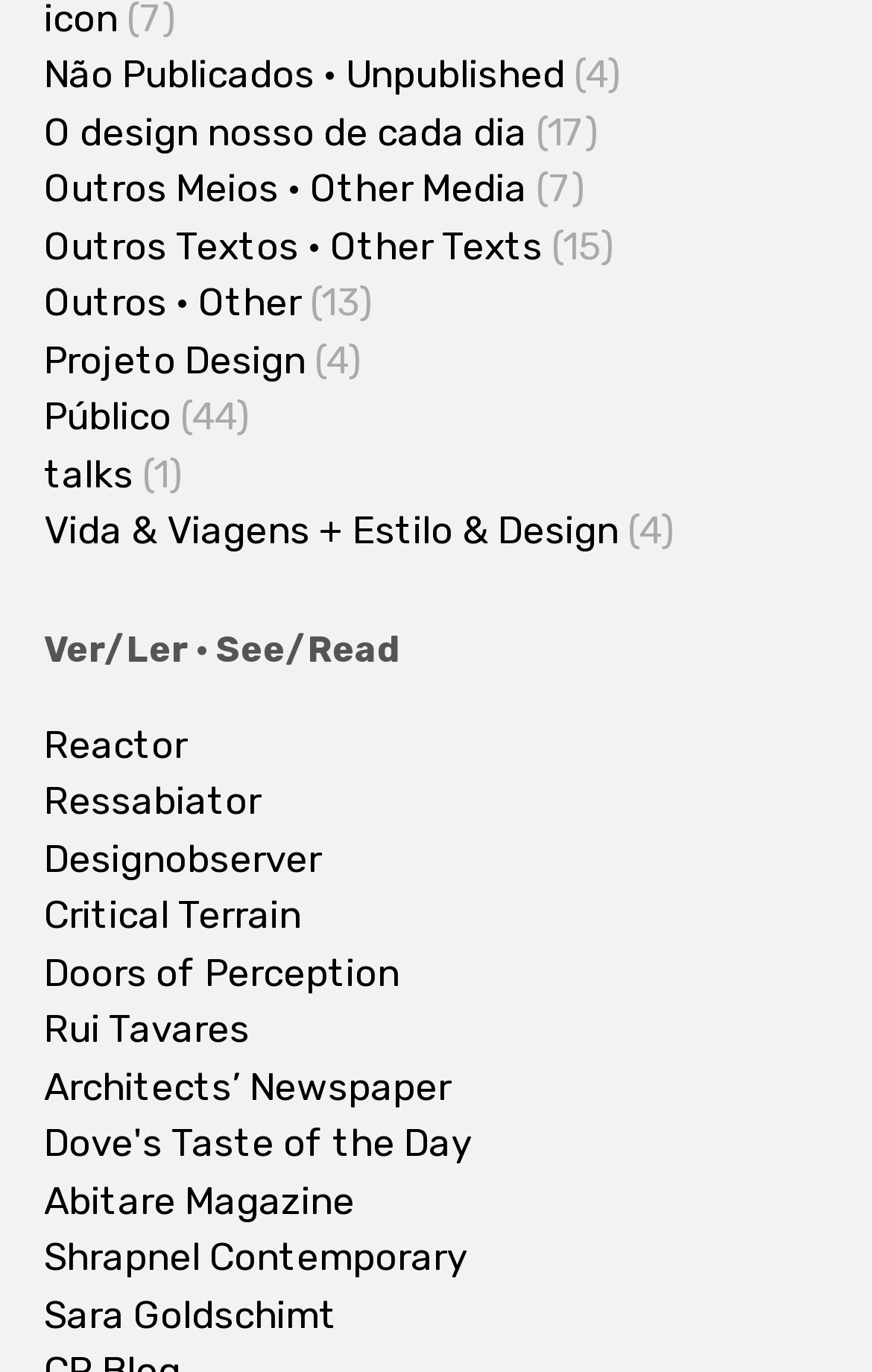Please specify the bounding box coordinates of the element that should be clicked to execute the given instruction: 'Go to Outros Meios · Other Media'. Ensure the coordinates are four float numbers between 0 and 1, expressed as [left, top, right, bottom].

[0.05, 0.117, 0.604, 0.159]